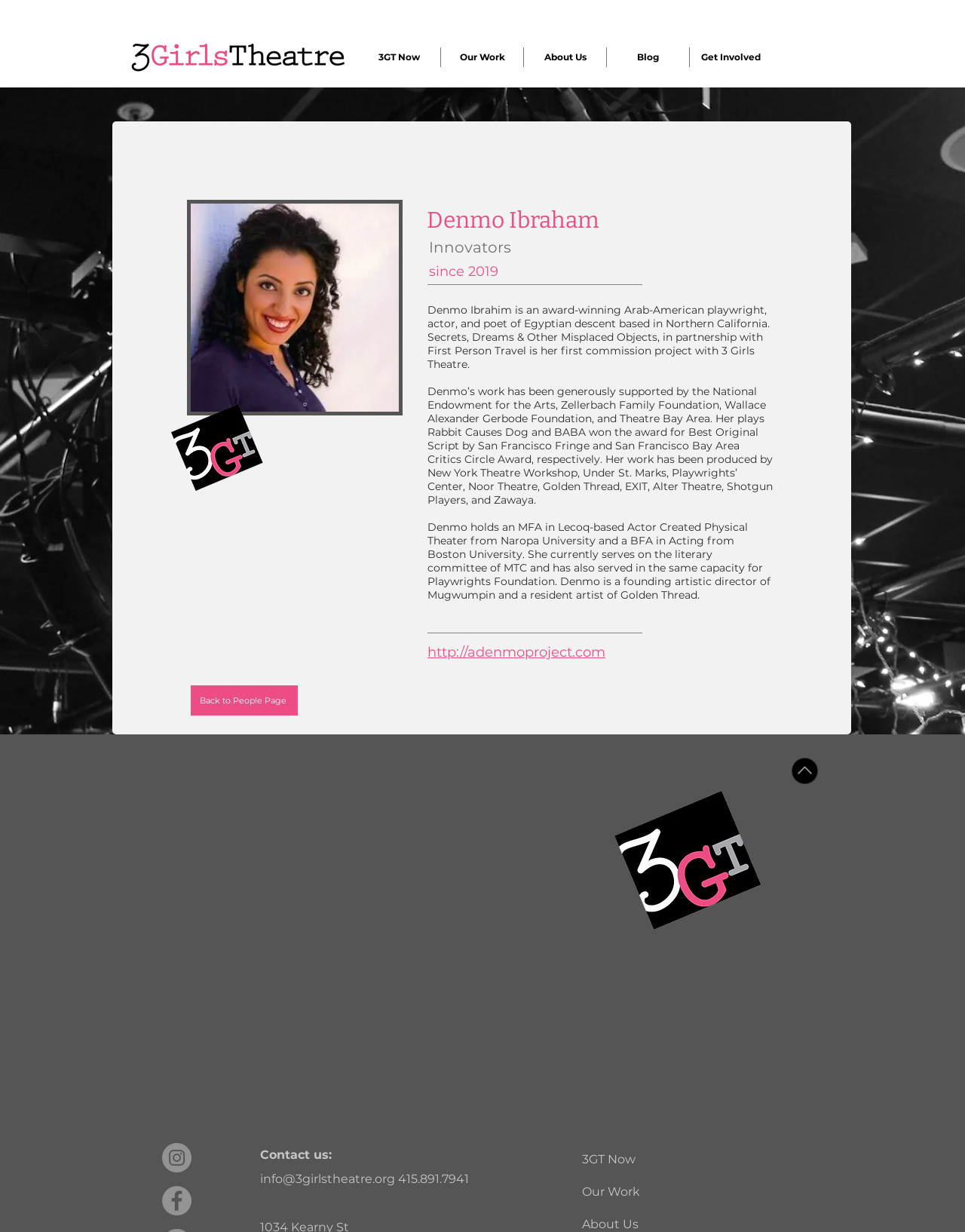Please identify the bounding box coordinates of the region to click in order to complete the given instruction: "Go back to the 'People Page'". The coordinates should be four float numbers between 0 and 1, i.e., [left, top, right, bottom].

[0.198, 0.556, 0.309, 0.581]